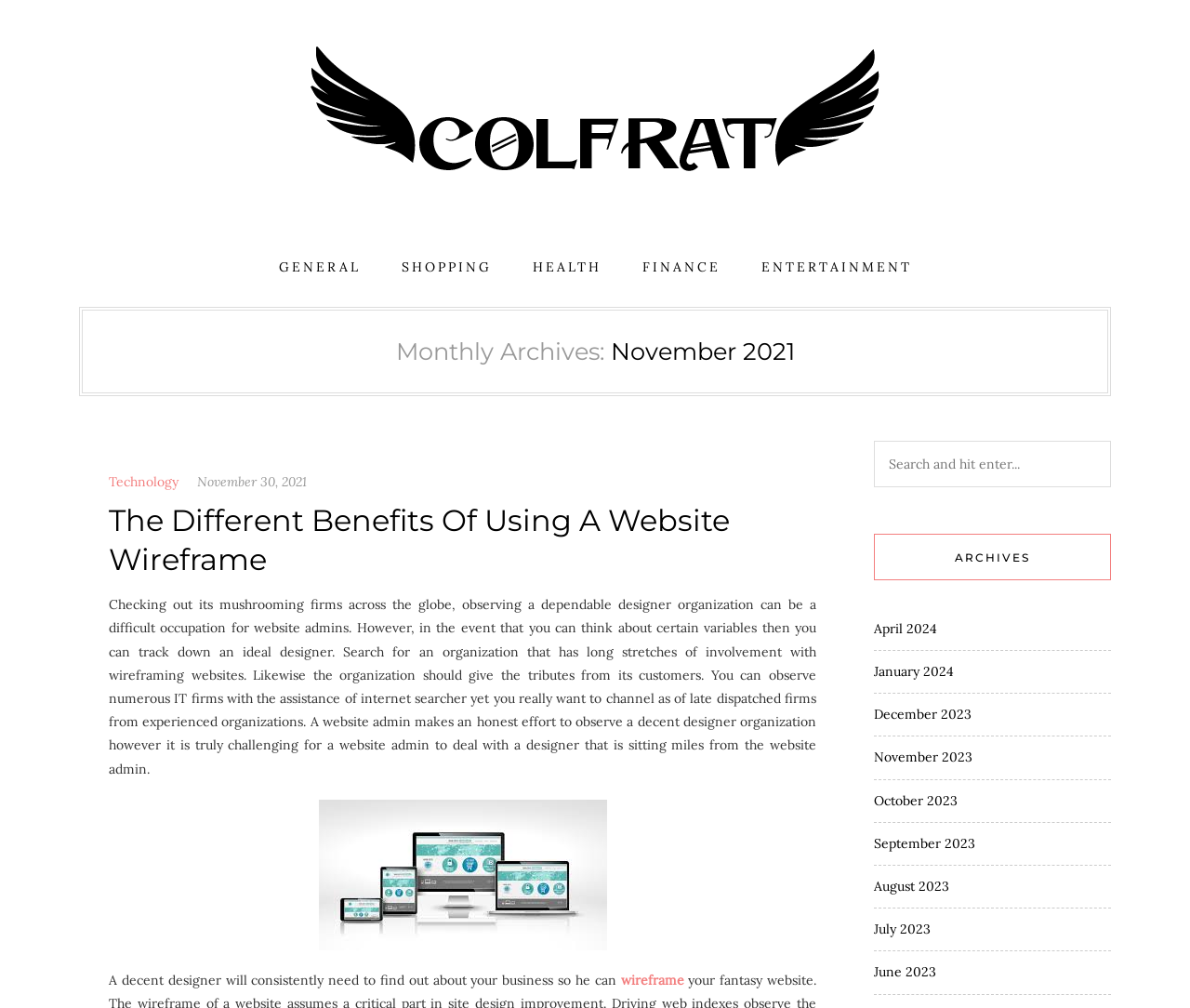Locate the bounding box coordinates of the element you need to click to accomplish the task described by this instruction: "Click on the 'Previous post:' link".

None